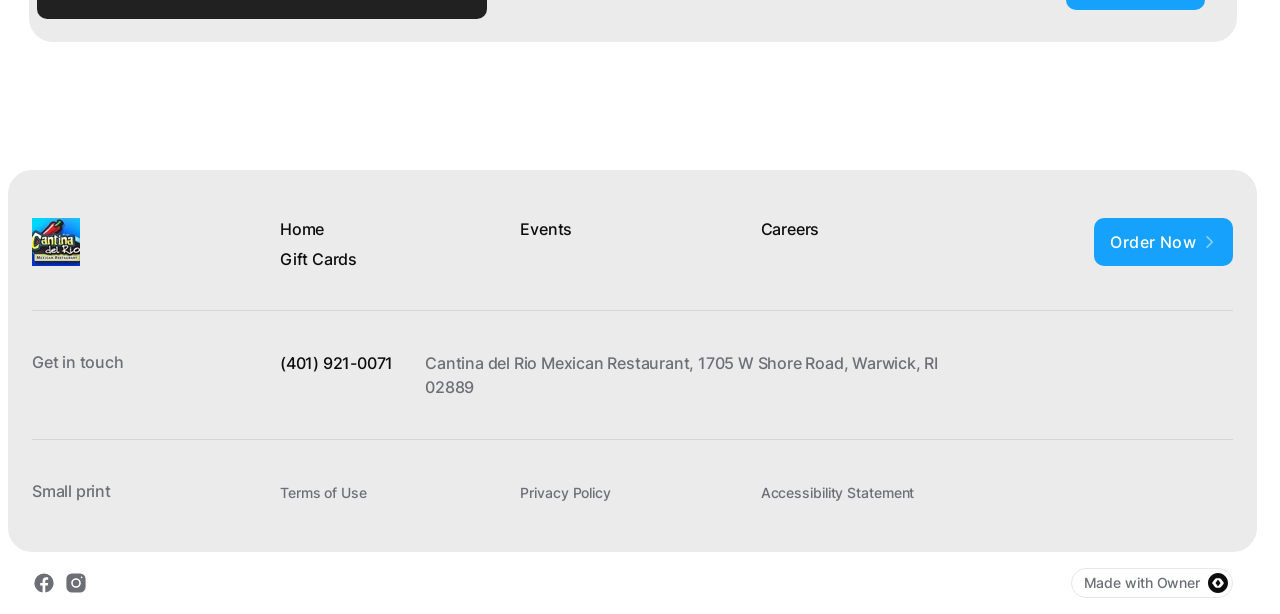Please determine the bounding box coordinates for the element that should be clicked to follow these instructions: "Go to the Events page".

[0.407, 0.355, 0.582, 0.391]